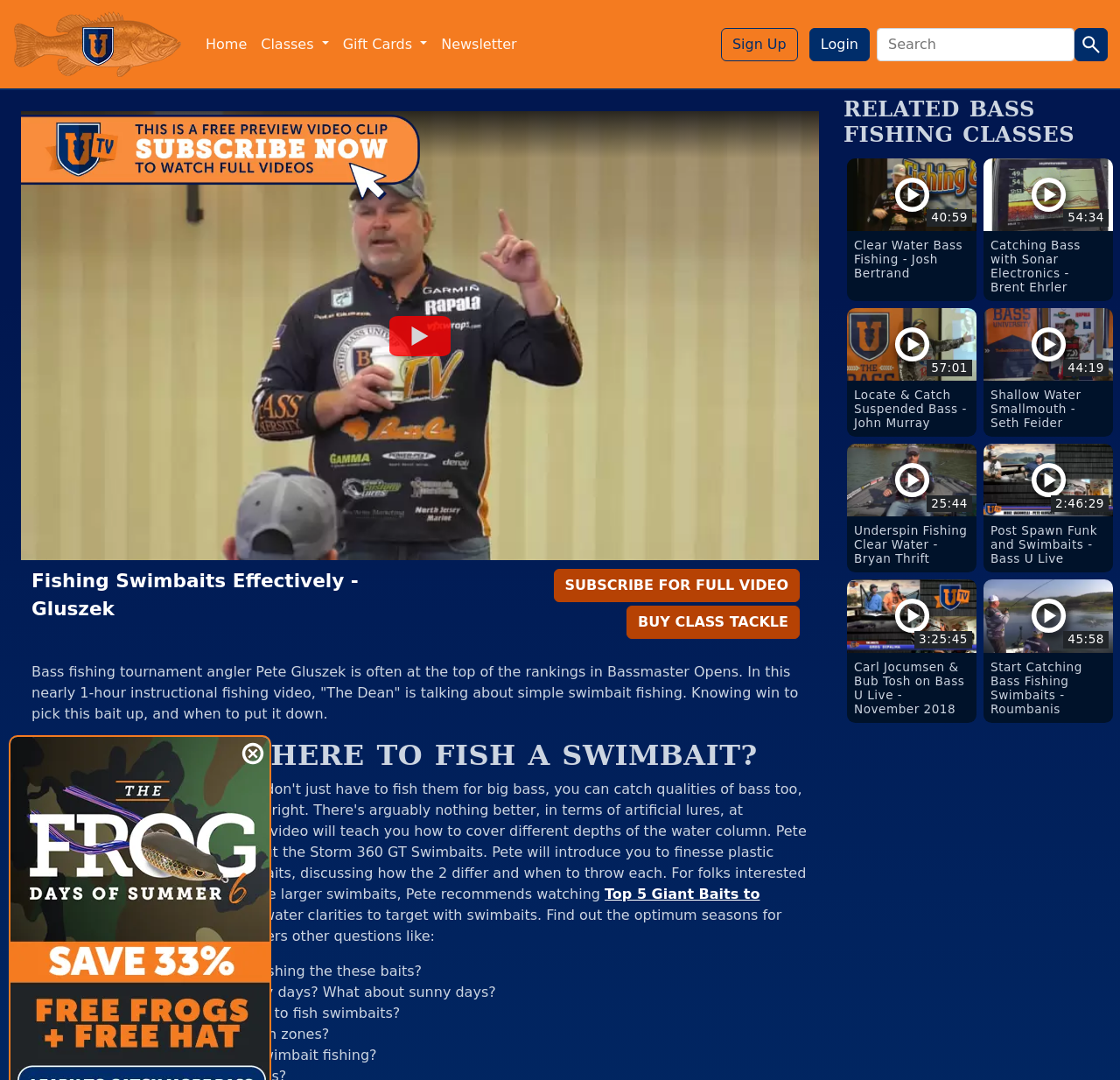Create a detailed narrative describing the layout and content of the webpage.

This webpage is about fishing swimbaits effectively, featuring a video by Pete Gluszek, a professional bass fishing tournament angler. At the top of the page, there is a navigation menu with links to "The Bass University Home", "Home", "Classes", "Gift Cards", "Newsletter", "Sign Up", and "Login". On the right side of the navigation menu, there is a search box with a search button.

Below the navigation menu, there is a promotional section with a link to subscribe to Bass University TV and a "Play: Video" button. The video is about Pete Gluszek's instructional fishing video on simple swimbait fishing.

Underneath the video section, there is a brief description of the video, which explains that Pete Gluszek will discuss when to pick up a swimbait and when to put it down. The description also mentions that the video will cover different depths of the water column and introduce finesse plastic swimbaits and big 6" plus swimbaits.

Following the video description, there are several links to related bass fishing classes, including "Top 5 Giant Baits to Catch Kicker Bass" and "Why/When/Where to Fish a Swimbait?". Below these links, there is a list of questions that Pete Gluszek will answer in the video, such as "What role does wind play in fishing these baits?" and "How do I target different depth zones?".

The webpage also features a section titled "RELATED BASS FISHING CLASSES" with five links to other bass fishing videos, each with a thumbnail image and a duration time. These videos are about clear water bass fishing, catching bass with sonar electronics, locating and catching suspended bass, shallow water smallmouth, and underspin fishing clear water.

At the bottom of the page, there is a link to a Bass University membership sale.